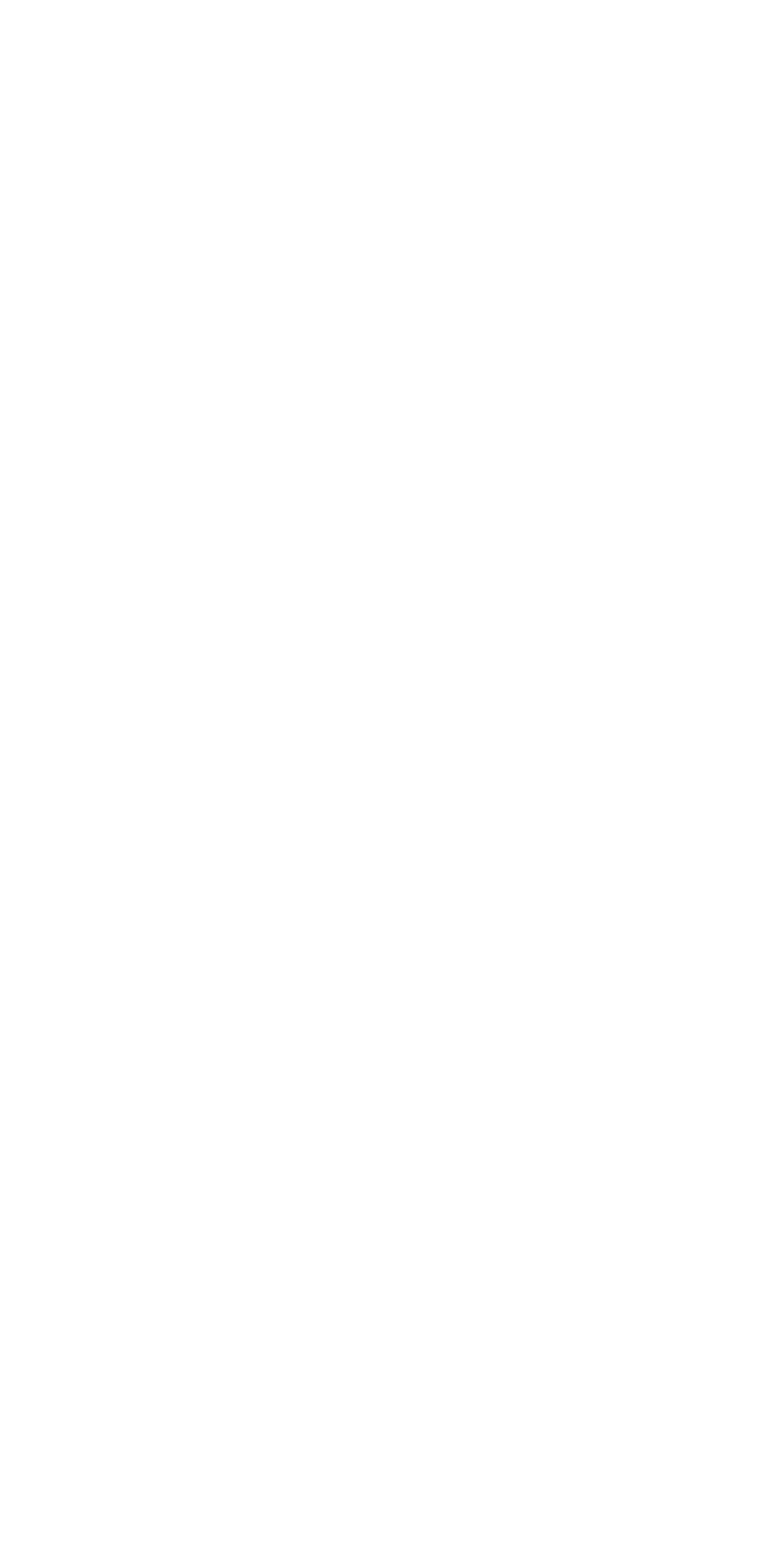What is the last link available under 'Department'?
Using the information from the image, provide a comprehensive answer to the question.

Under the 'Department' section, we can see several links, and the last one is 'Facilities', which is the answer to this question.